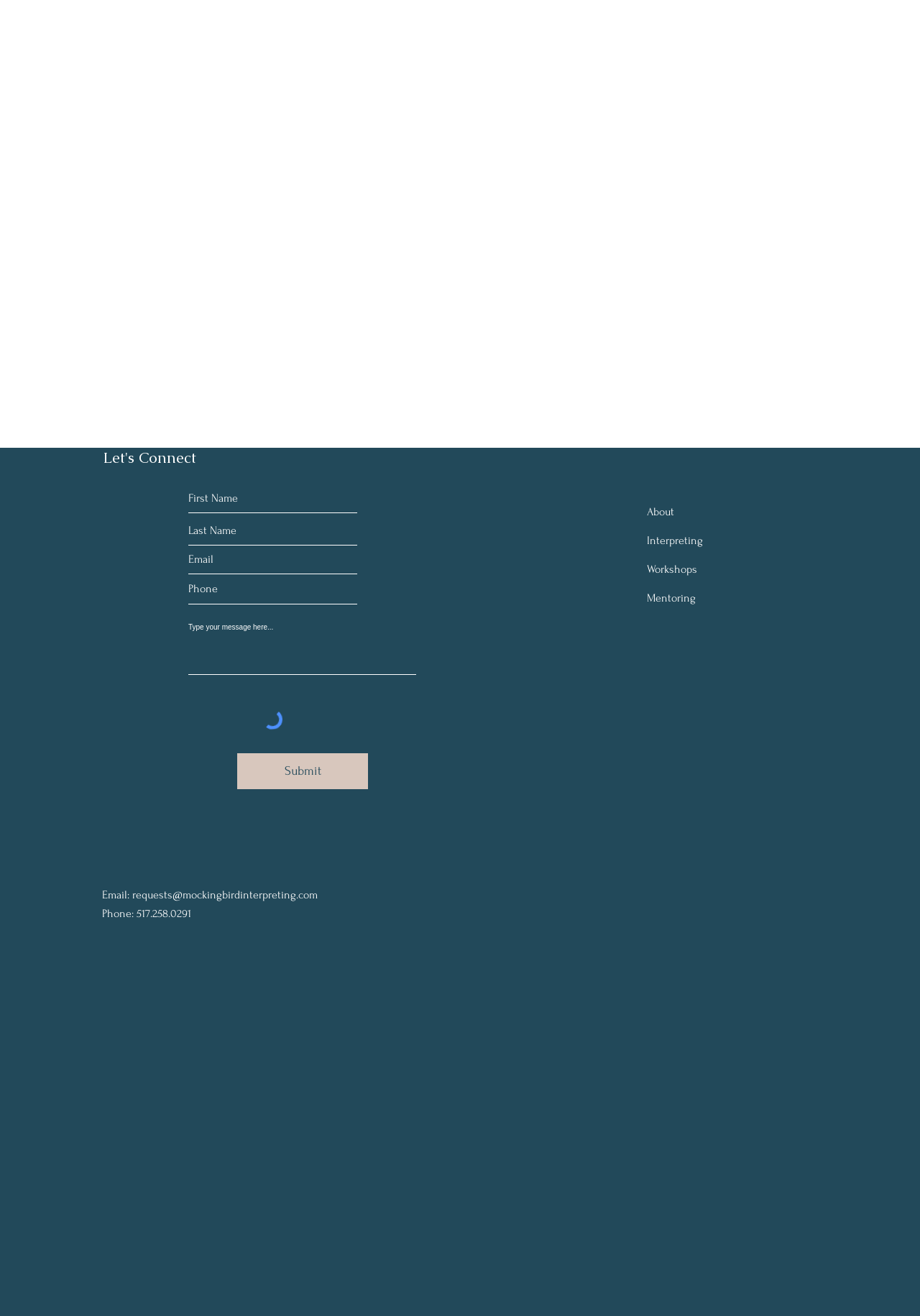Please find the bounding box coordinates of the clickable region needed to complete the following instruction: "Follow Facebook". The bounding box coordinates must consist of four float numbers between 0 and 1, i.e., [left, top, right, bottom].

[0.764, 0.679, 0.783, 0.692]